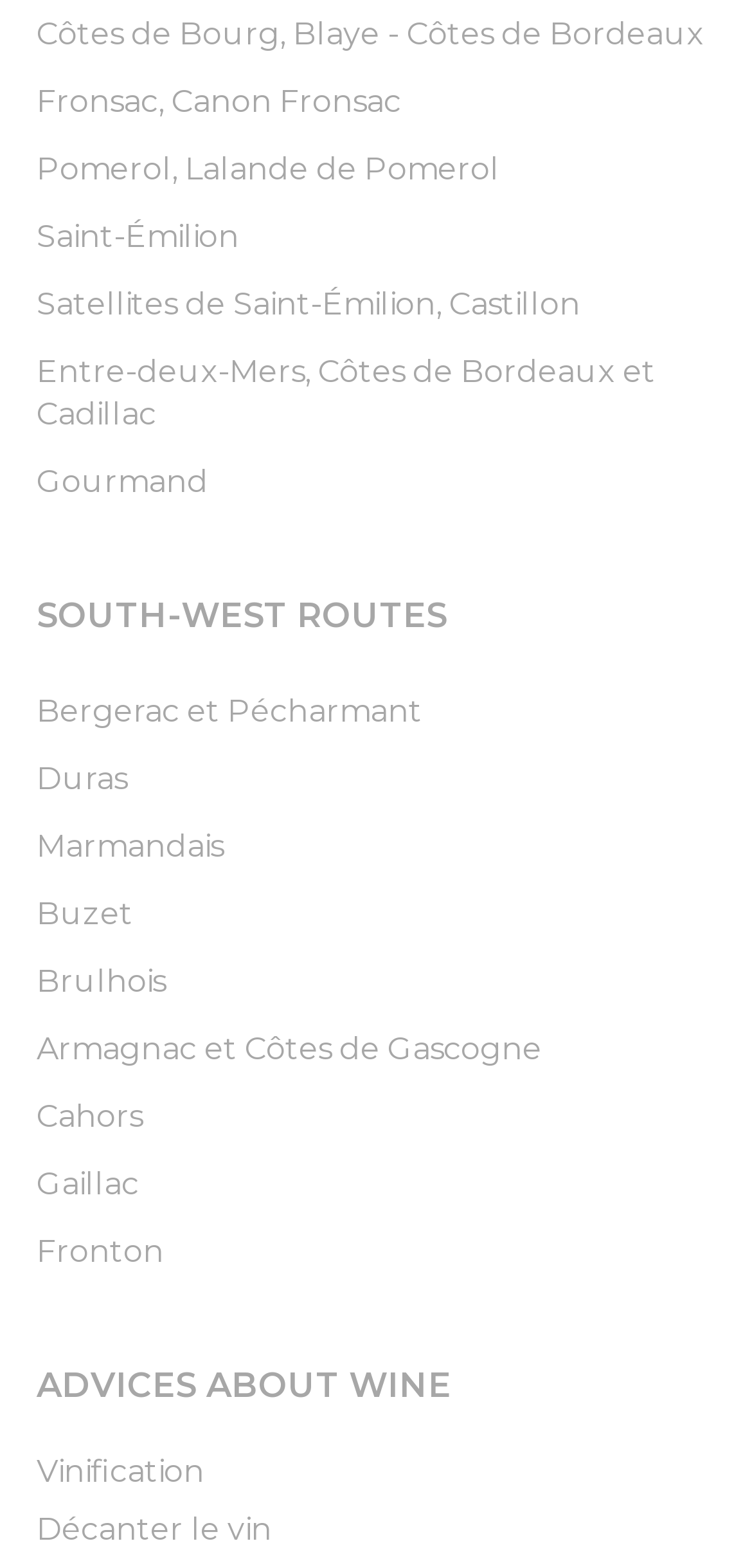Could you provide the bounding box coordinates for the portion of the screen to click to complete this instruction: "Discover Saint-Émilion"?

[0.049, 0.138, 0.951, 0.17]